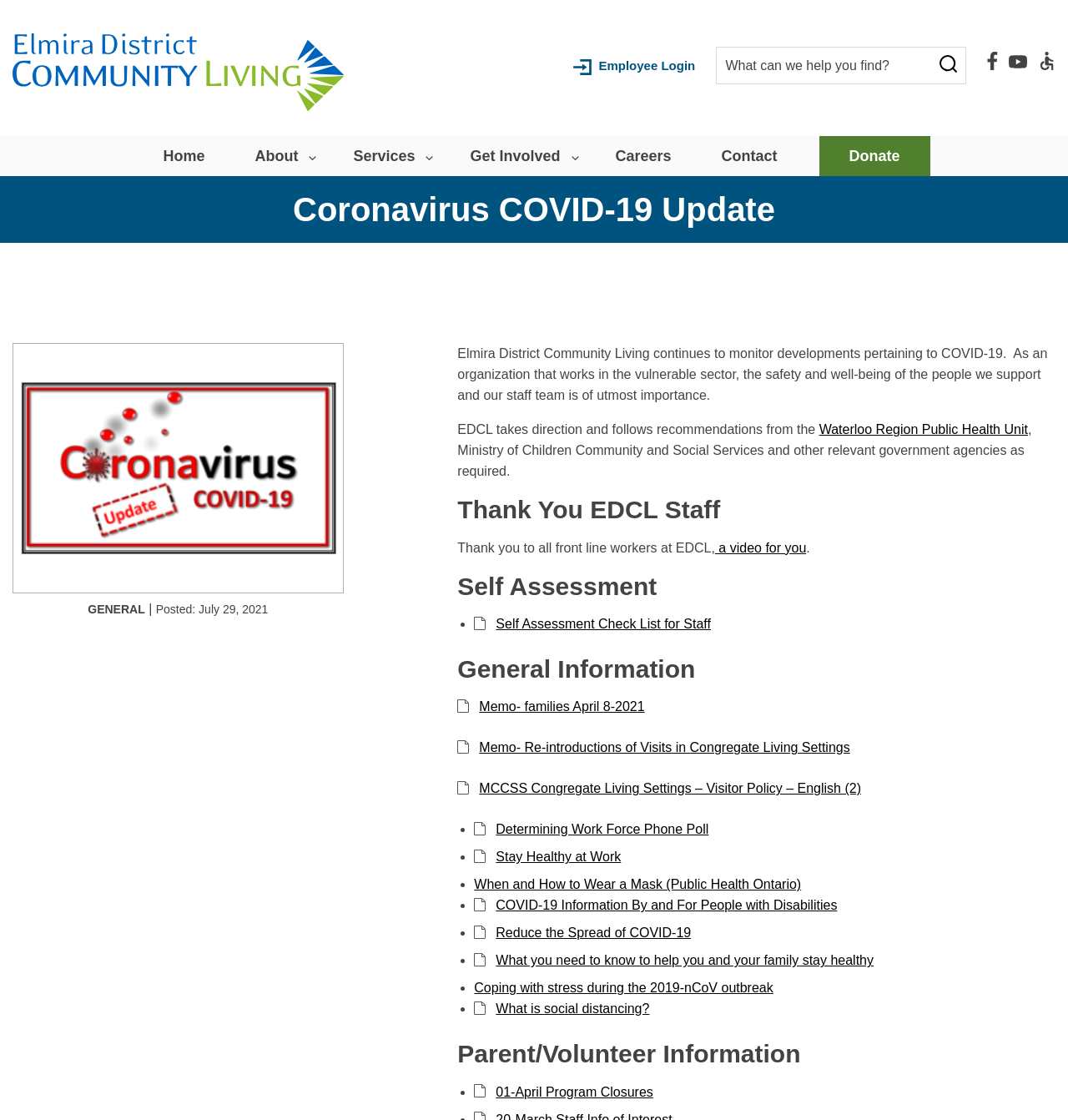Based on the visual content of the image, answer the question thoroughly: How many menu items are there in the menubar?

The menubar is located at the top of the webpage and has 7 menu items, including 'Home', 'About', 'Services', 'Get Involved', 'Careers', 'Contact', and 'Donate'.